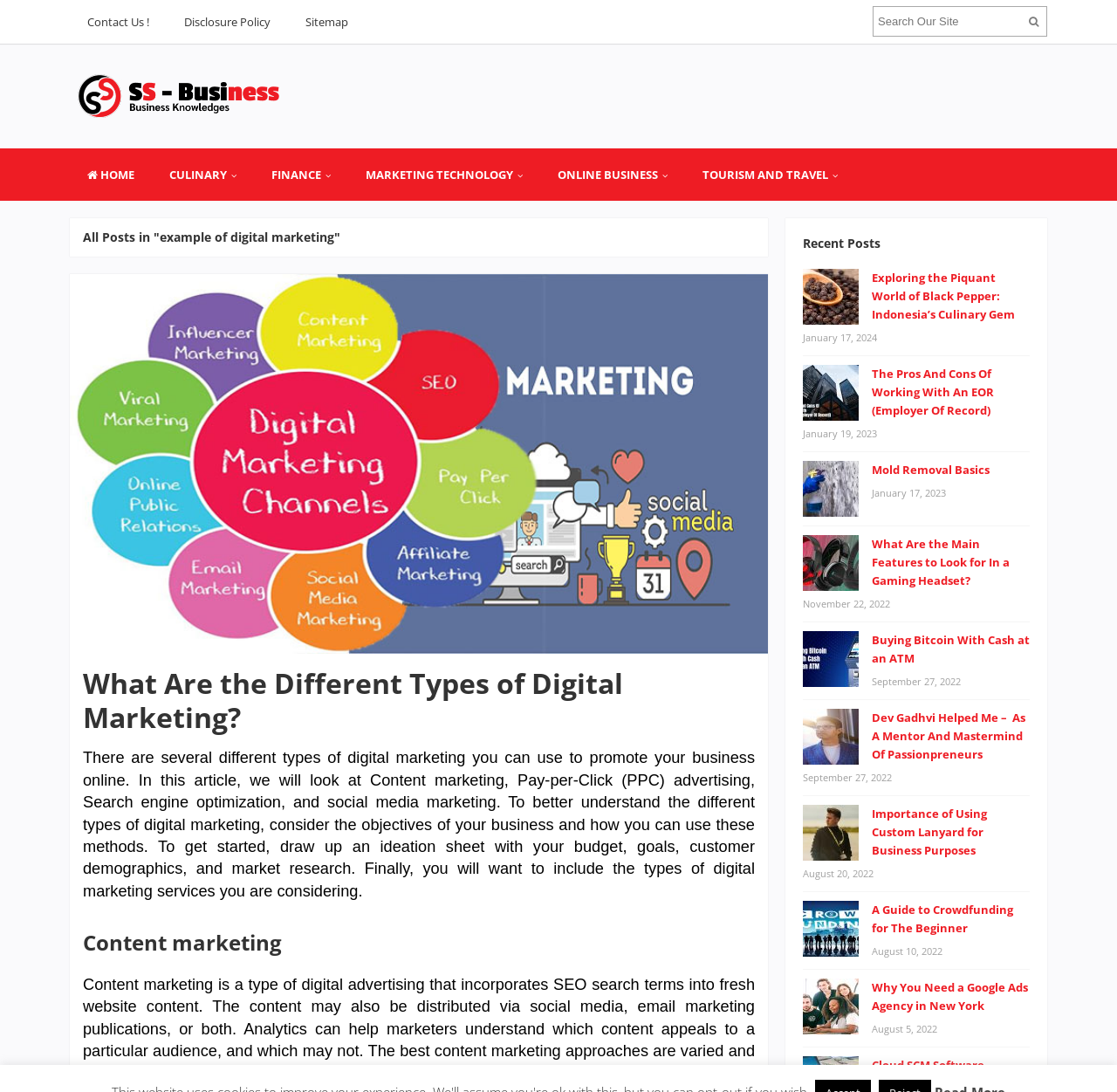Show the bounding box coordinates of the region that should be clicked to follow the instruction: "Go to Contact Us page."

[0.062, 0.0, 0.149, 0.04]